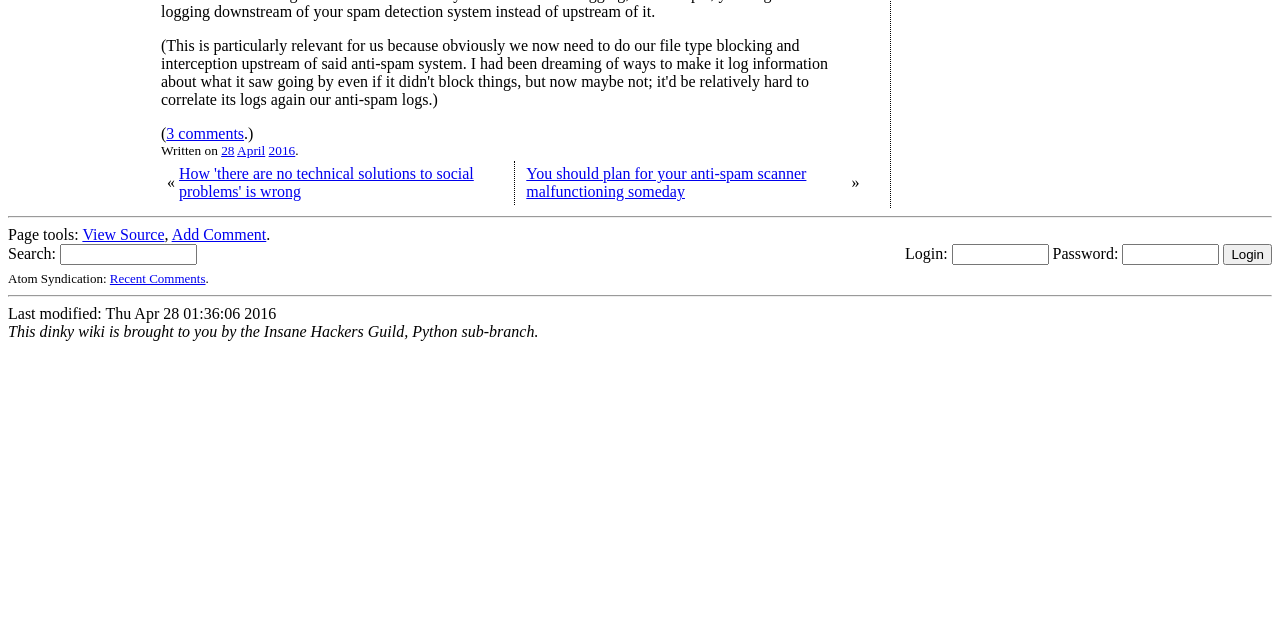Provide the bounding box coordinates for the specified HTML element described in this description: "parent_node: Login: Password: value="Login"". The coordinates should be four float numbers ranging from 0 to 1, in the format [left, top, right, bottom].

[0.956, 0.382, 0.994, 0.415]